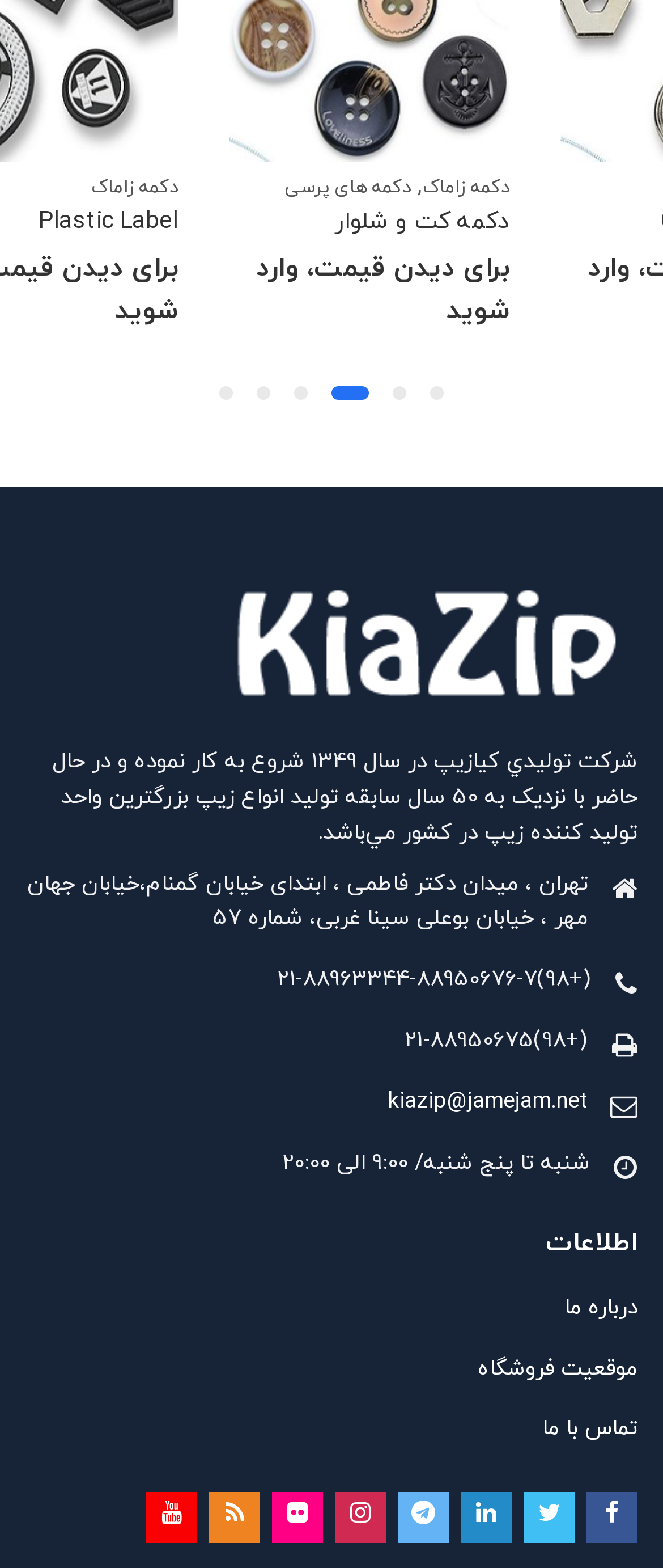Use the details in the image to answer the question thoroughly: 
What is the company's email address?

I found the company's email address by looking at the link that displays the email address.